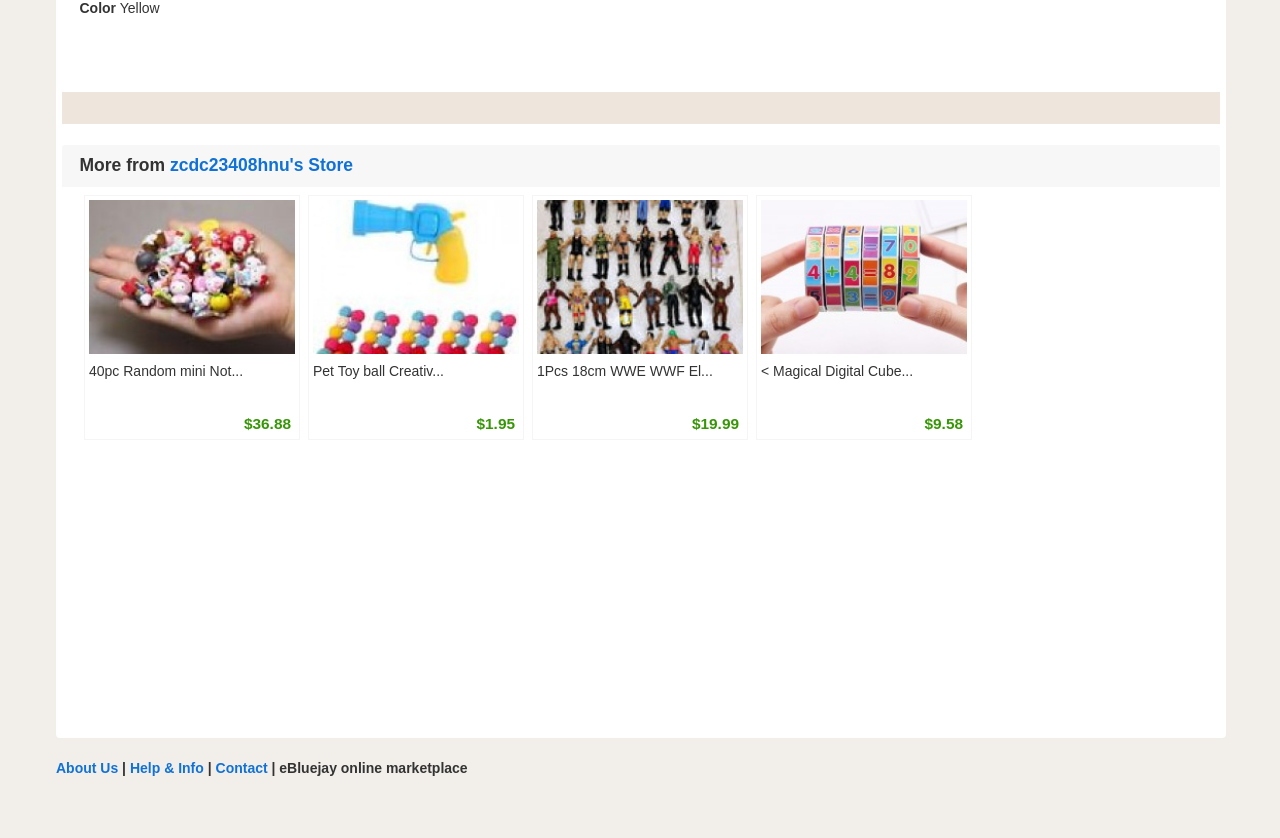What is the price of the first product?
Based on the image, give a one-word or short phrase answer.

$36.88